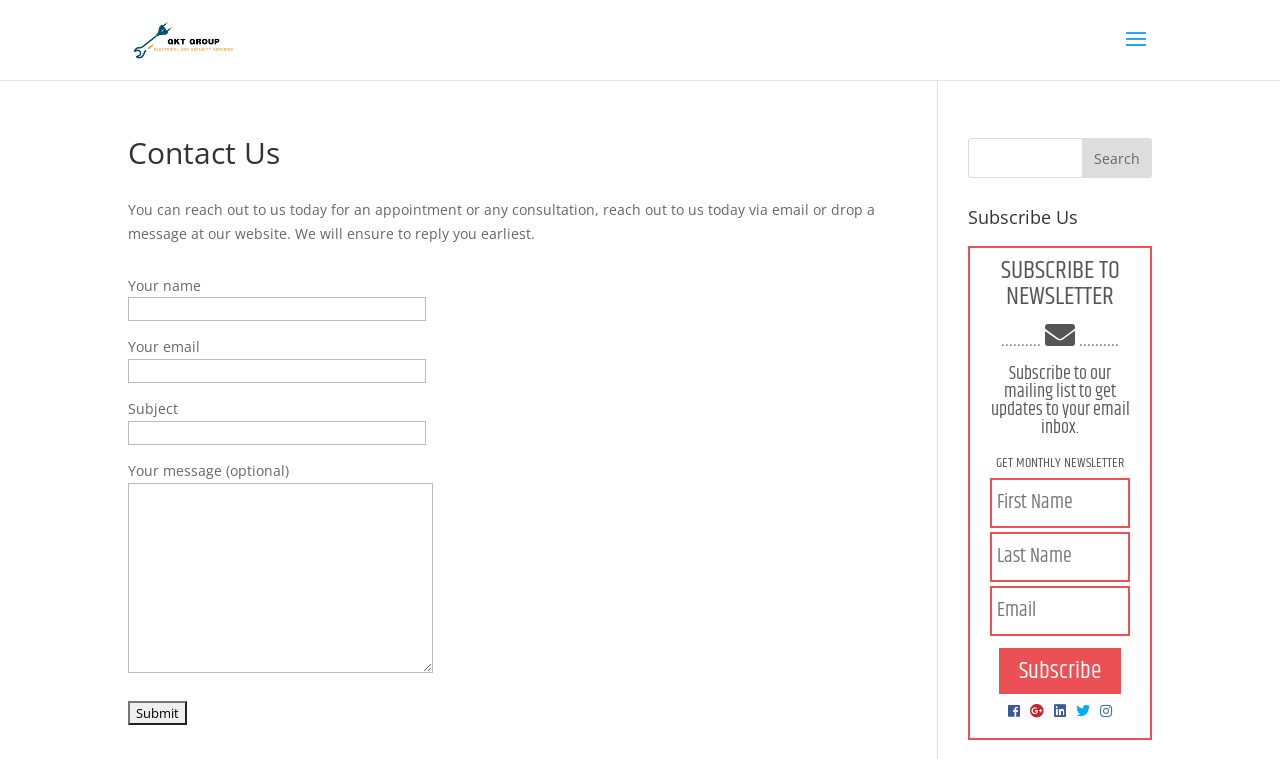What is the label of the first textbox in the newsletter subscription section?
Using the picture, provide a one-word or short phrase answer.

First Name